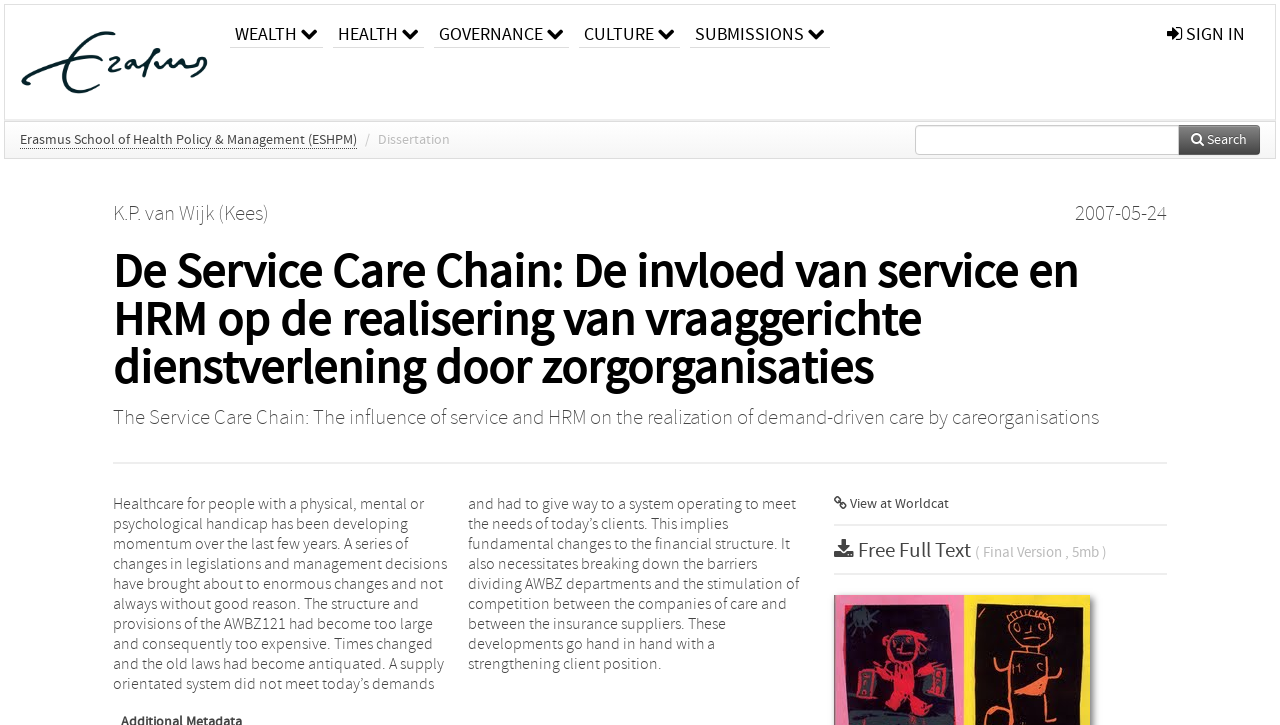Please reply to the following question using a single word or phrase: 
How many links are there in the top navigation bar?

6